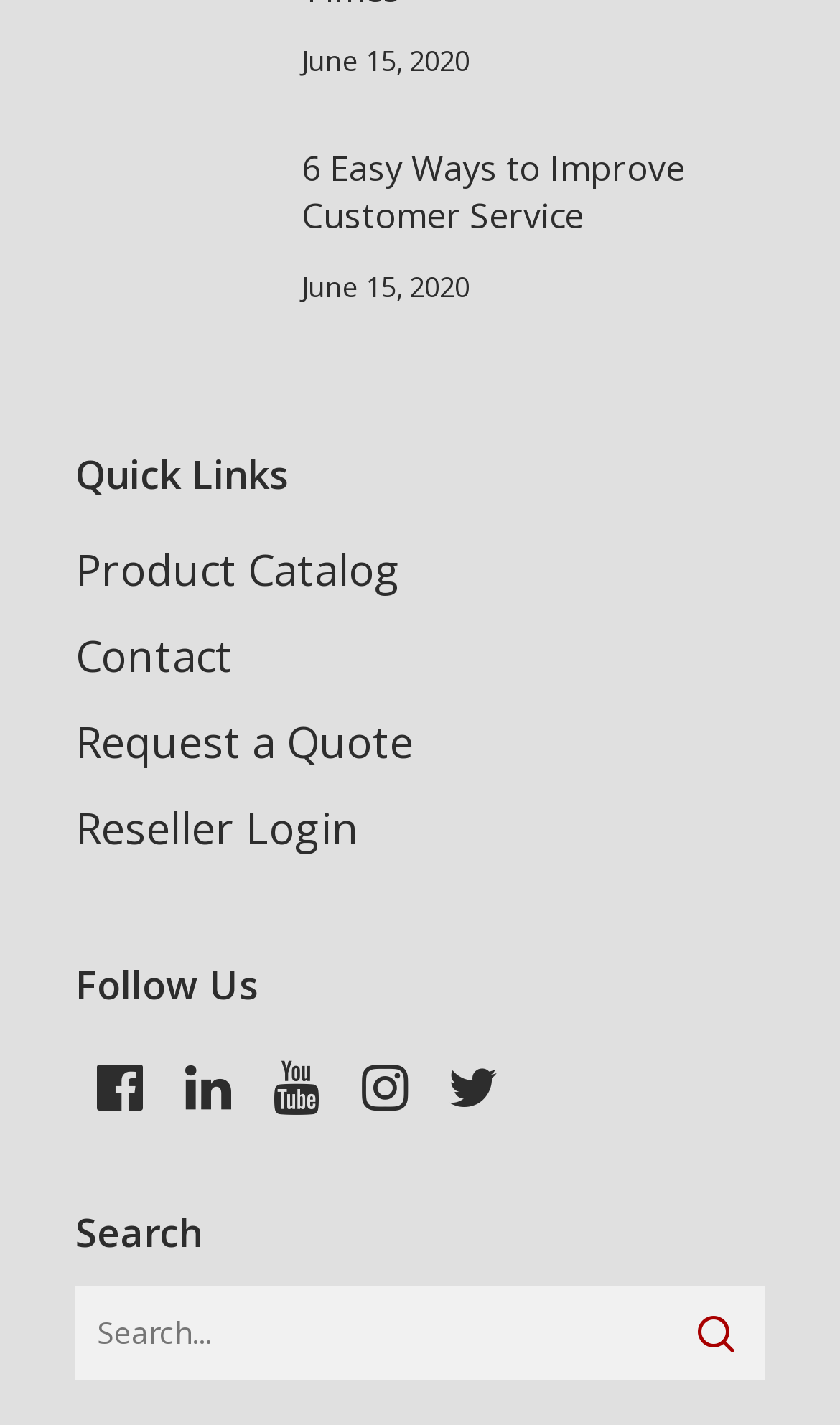Given the element description name="s" placeholder="Search..." title="Search for:", predict the bounding box coordinates for the UI element in the webpage screenshot. The format should be (top-left x, top-left y, bottom-right x, bottom-right y), and the values should be between 0 and 1.

[0.09, 0.902, 0.91, 0.969]